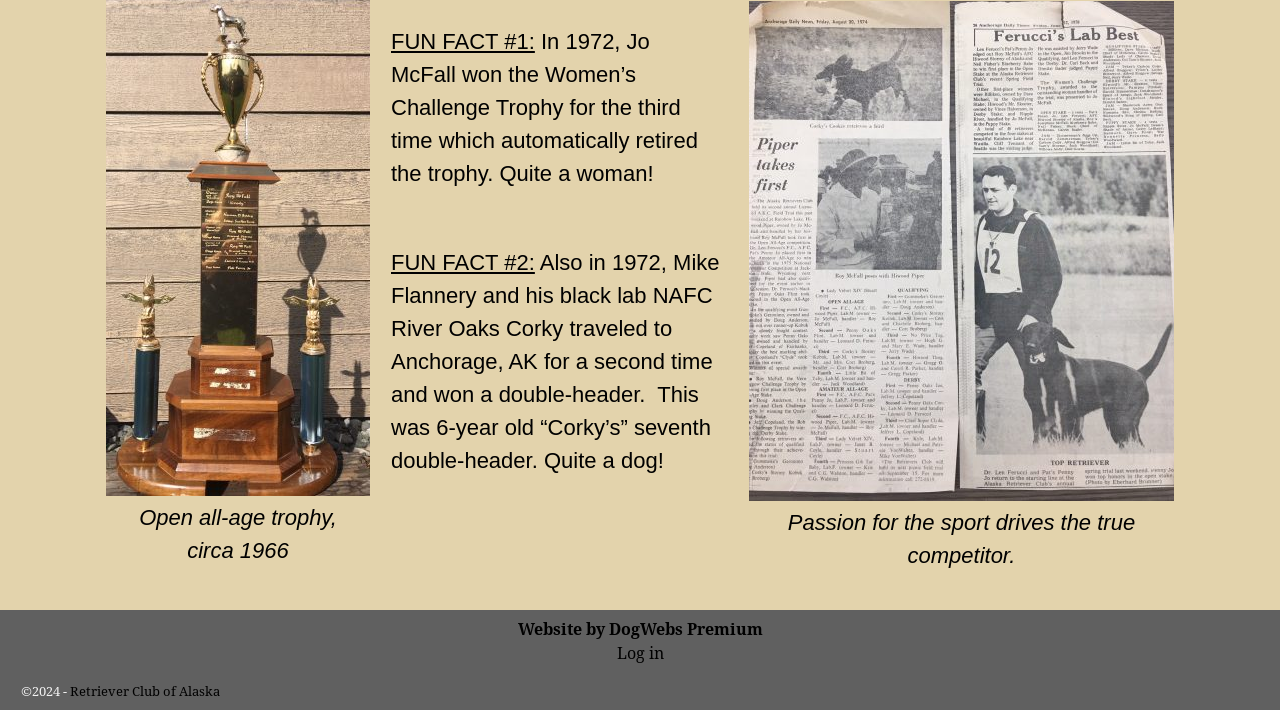Show the bounding box coordinates for the HTML element as described: "Log in".

[0.482, 0.907, 0.518, 0.934]